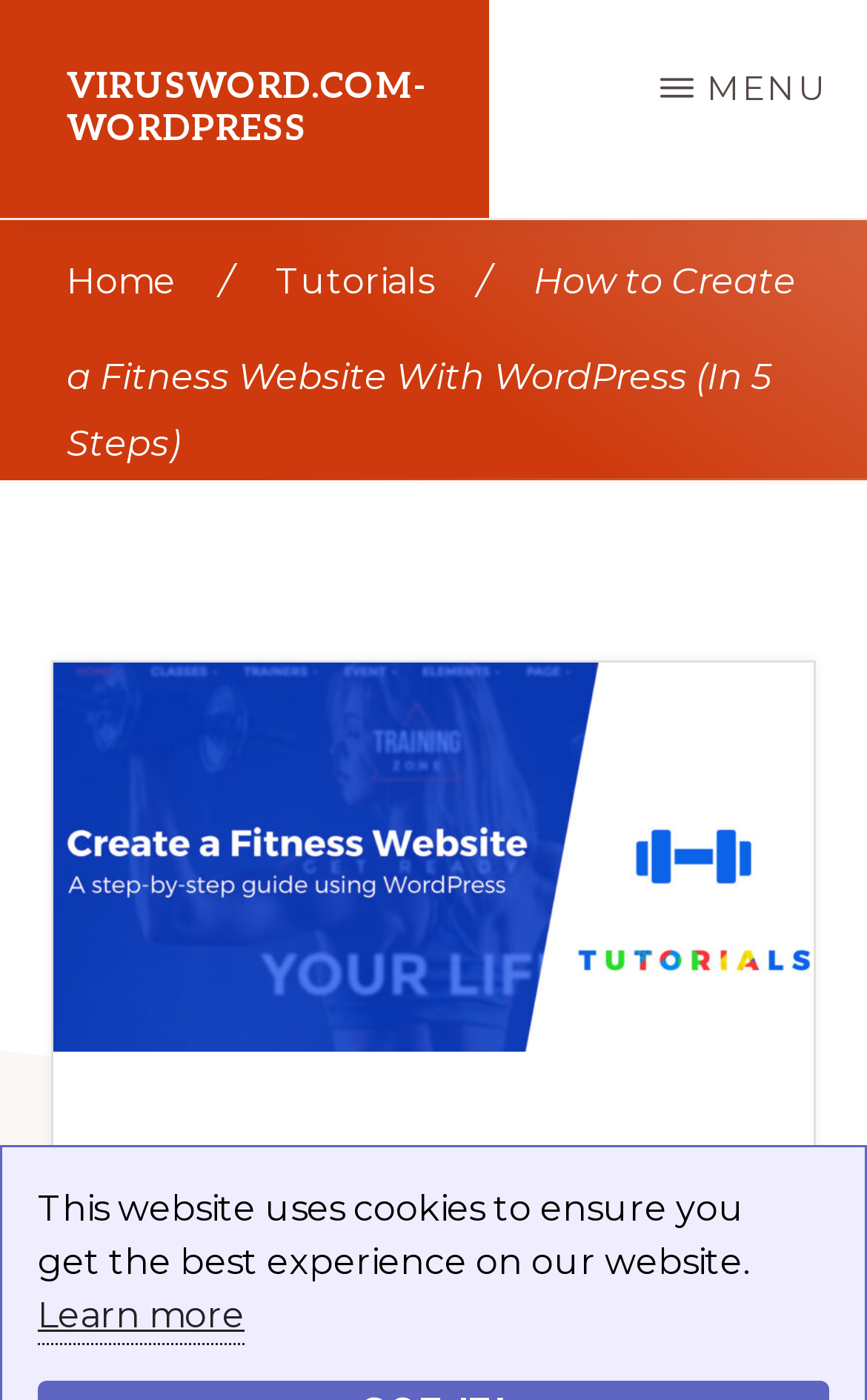Create a detailed summary of all the visual and textual information on the webpage.

The webpage is about creating a fitness website with WordPress, specifically guiding users through a 5-step process. At the top of the page, there is a notification bar with a static text stating that the website uses cookies to ensure the best experience, accompanied by a "Learn more" link. 

Below the notification bar, there are three links at the top-left corner: "Skip to main content", "Skip to primary sidebar", and "VIRUSWORD.COM-WORDPRESS", which appears to be the website's title. Next to the website title, there is a "Learn Wordpress" static text.

On the top-right corner, there is a menu button with a hamburger icon. Below the menu button, there is a navigation menu with links to "Home" and "Tutorials", separated by breadcrumb separators.

The main content of the webpage is headed by a title "How to Create a Fitness Website With WordPress (In 5 Steps)", which spans across the majority of the page's width.